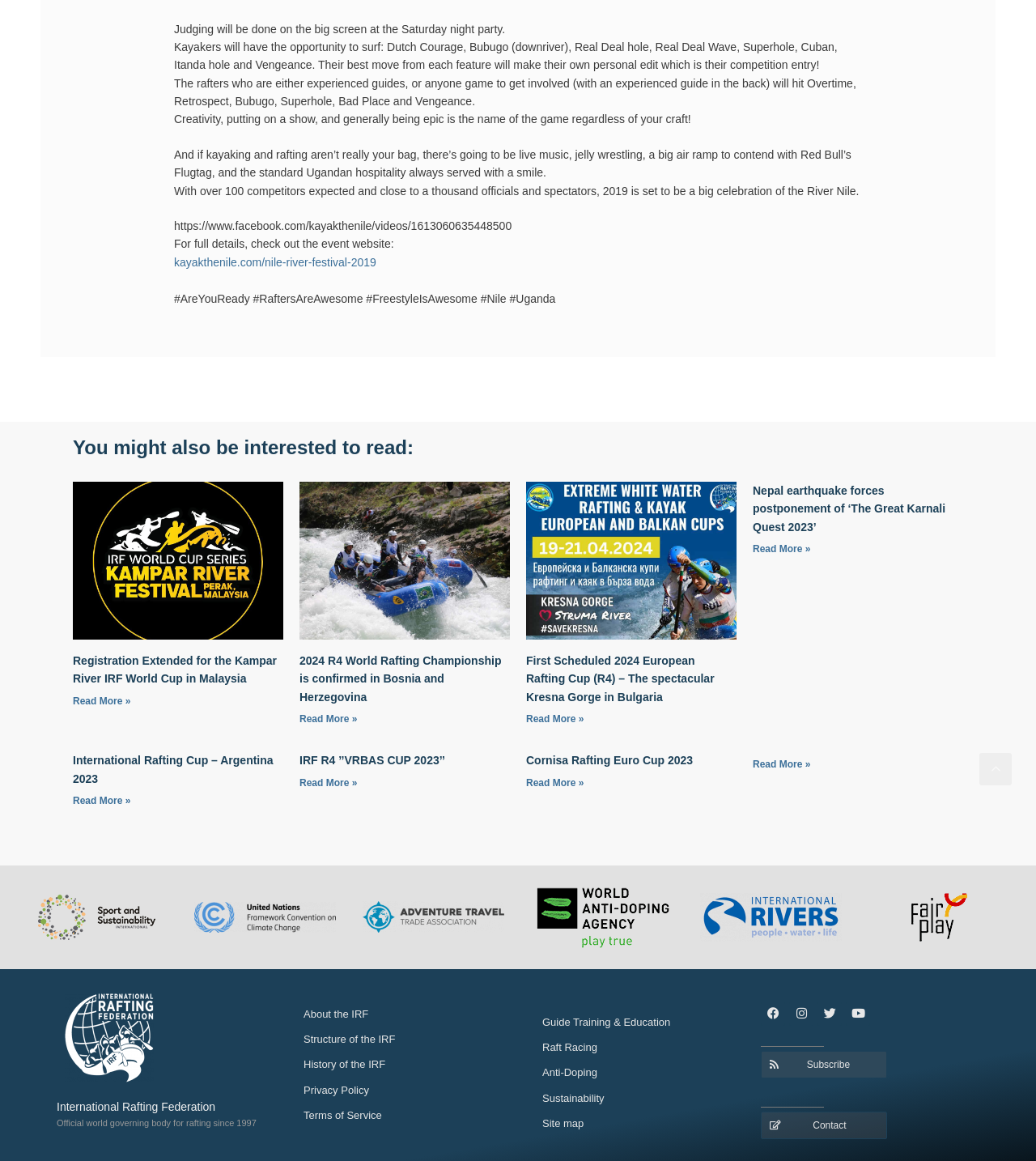What is the name of the organization mentioned at the bottom of the webpage?
Provide a concise answer using a single word or phrase based on the image.

International Rafting Federation